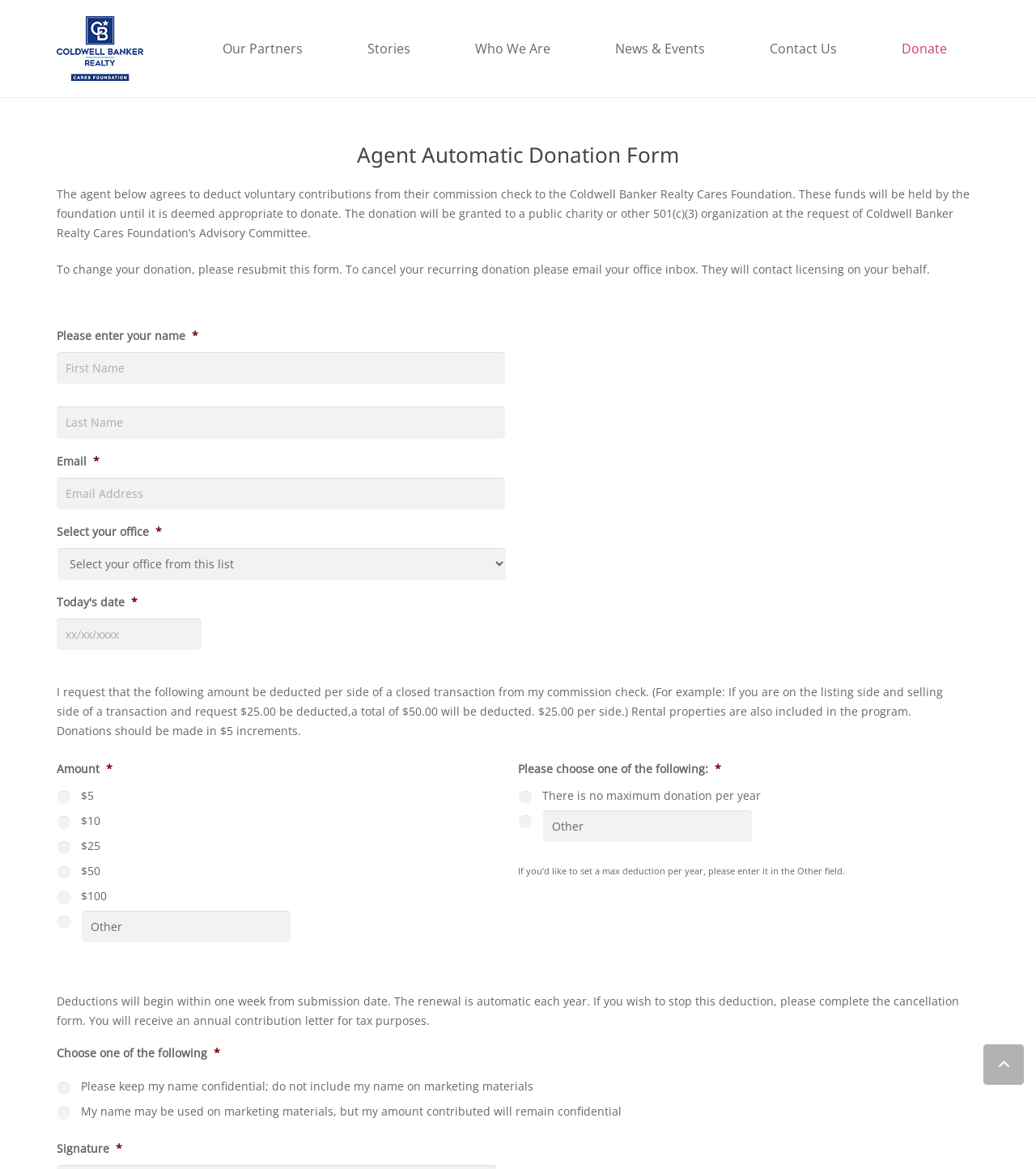Detail the features and information presented on the webpage.

The webpage is dedicated to the Agent Automatic Donation program of the Coldwell Banker Charitable Foundation. At the top, there is a logo and a navigation menu with links to "Our Partners", "Stories", "Who We Are", "News & Events", "Contact Us", and "Donate". 

Below the navigation menu, there is a heading that reads "Agent Automatic Donation Form". The form is divided into several sections. The first section explains the purpose of the donation and how it will be used. 

The next section is a series of text boxes and dropdown menus where the user can enter their name, last name, email, and select their office. There is also a field to enter the current date.

Following this, there is a section where the user can specify the amount they wish to donate per side of a closed transaction. The user can choose from preset amounts ($5, $10, $25, $50, $100) or enter a custom amount. 

The next section asks the user to choose whether they want to set a maximum donation per year, and if so, how much. 

The final sections of the form include a disclaimer about the deductions and a request for the user's signature. The user can choose to keep their name confidential or allow it to be used on marketing materials.

At the very bottom of the page, there is a "Back to top" button.